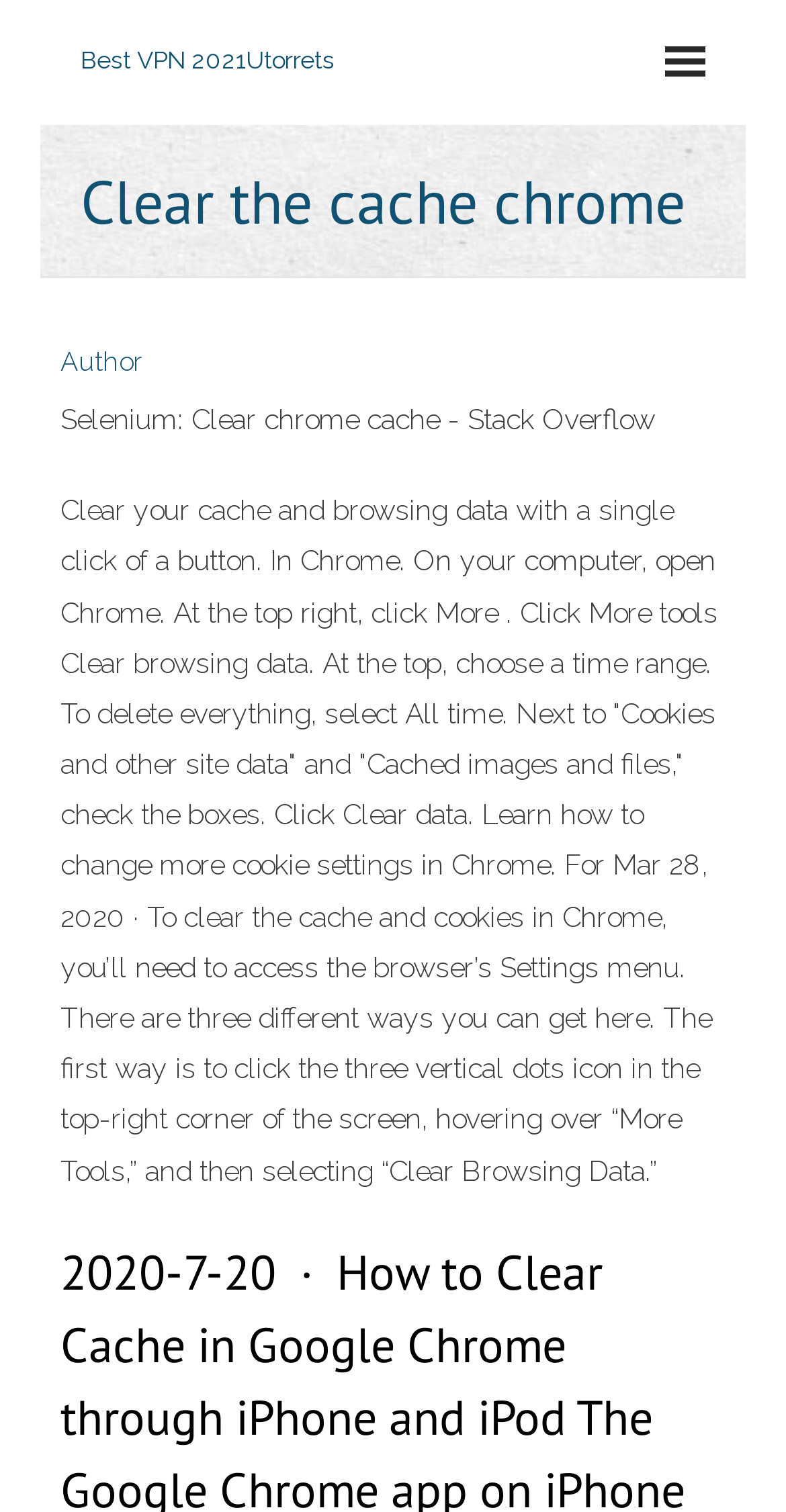What is the purpose of the 'Clear browsing data' button?
Utilize the information in the image to give a detailed answer to the question.

The 'Clear browsing data' button is used to delete everything, including cookies and other site data, and cached images and files, as mentioned in the sentence 'To delete everything, select All time.'